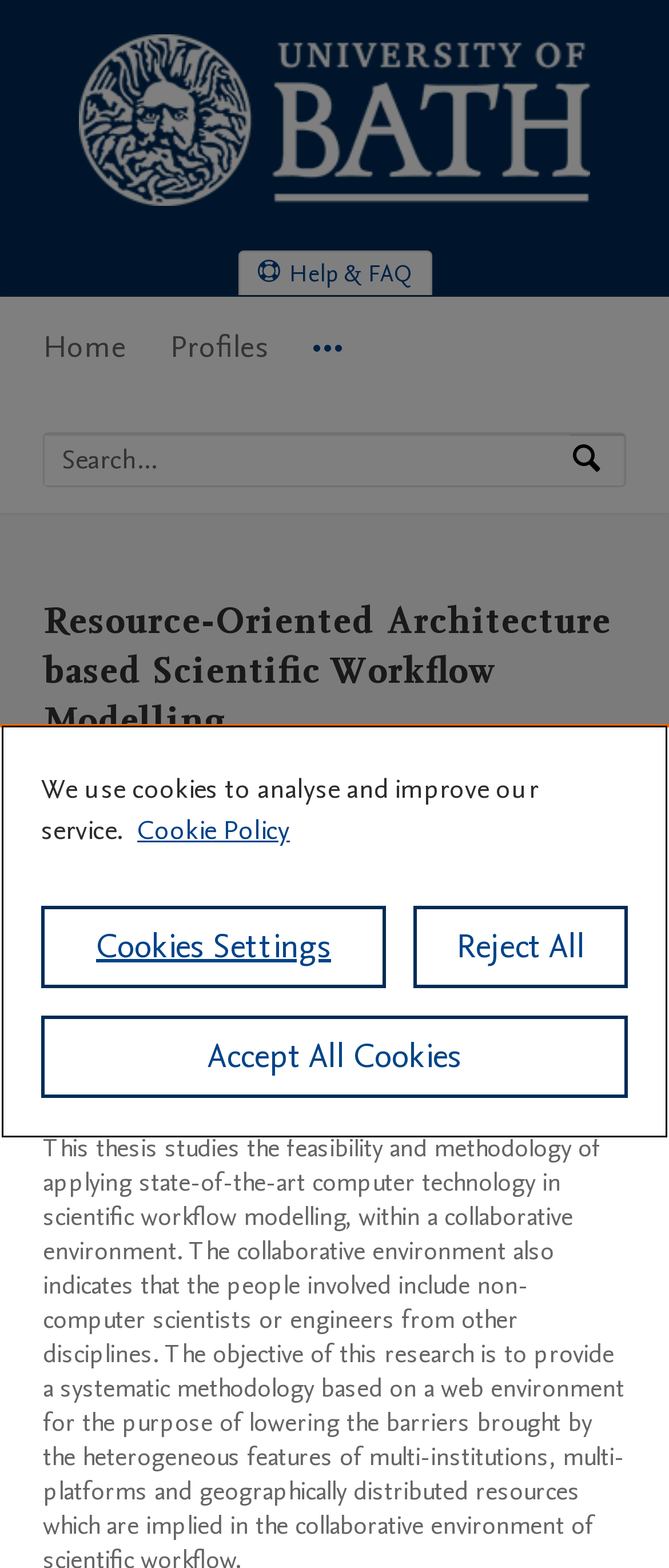What is the name of the student?
Using the image, respond with a single word or phrase.

Kewei Duan